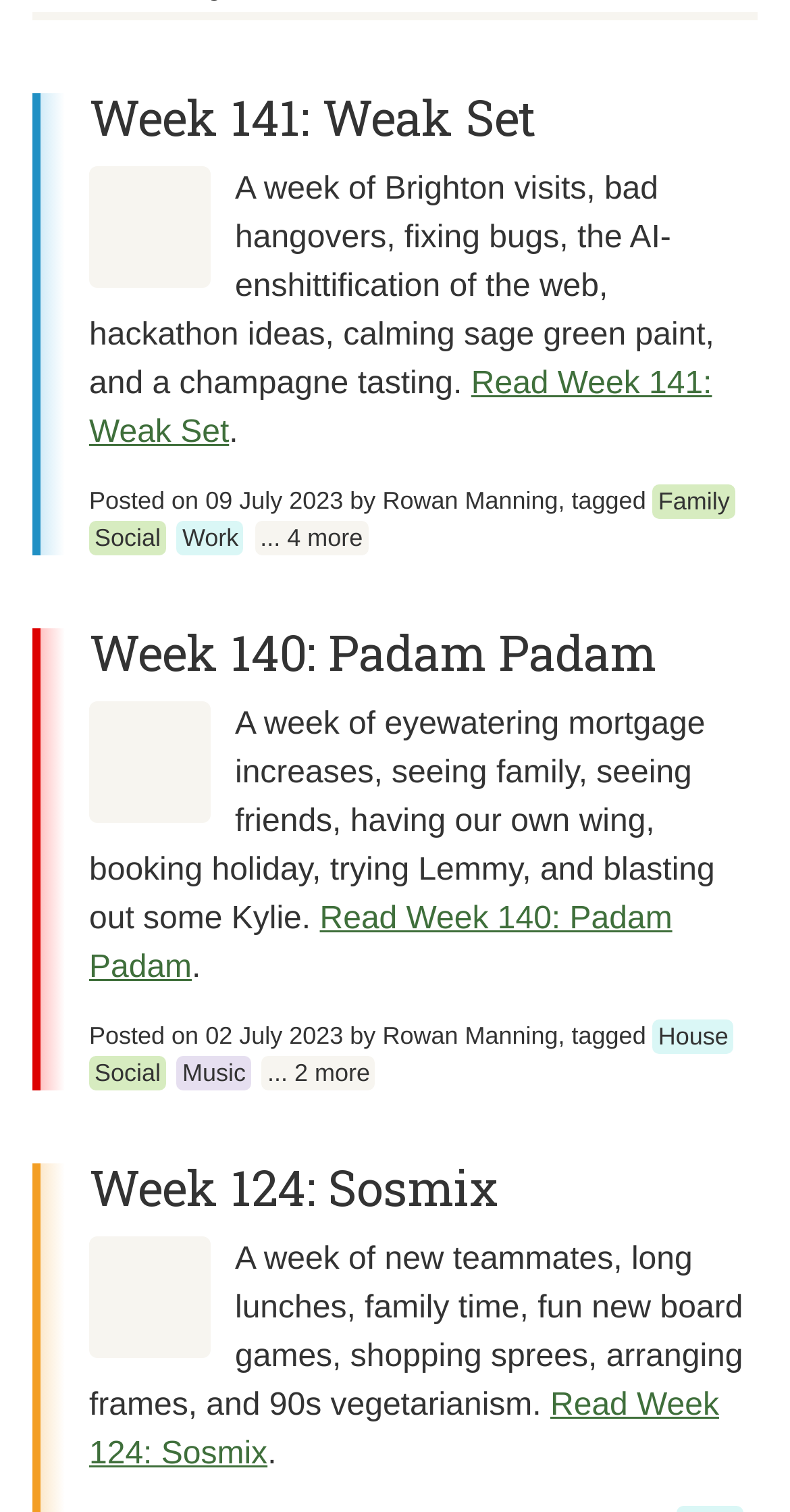Please determine the bounding box of the UI element that matches this description: Week 140: Padam Padam. The coordinates should be given as (top-left x, top-left y, bottom-right x, bottom-right y), with all values between 0 and 1.

[0.113, 0.411, 0.831, 0.454]